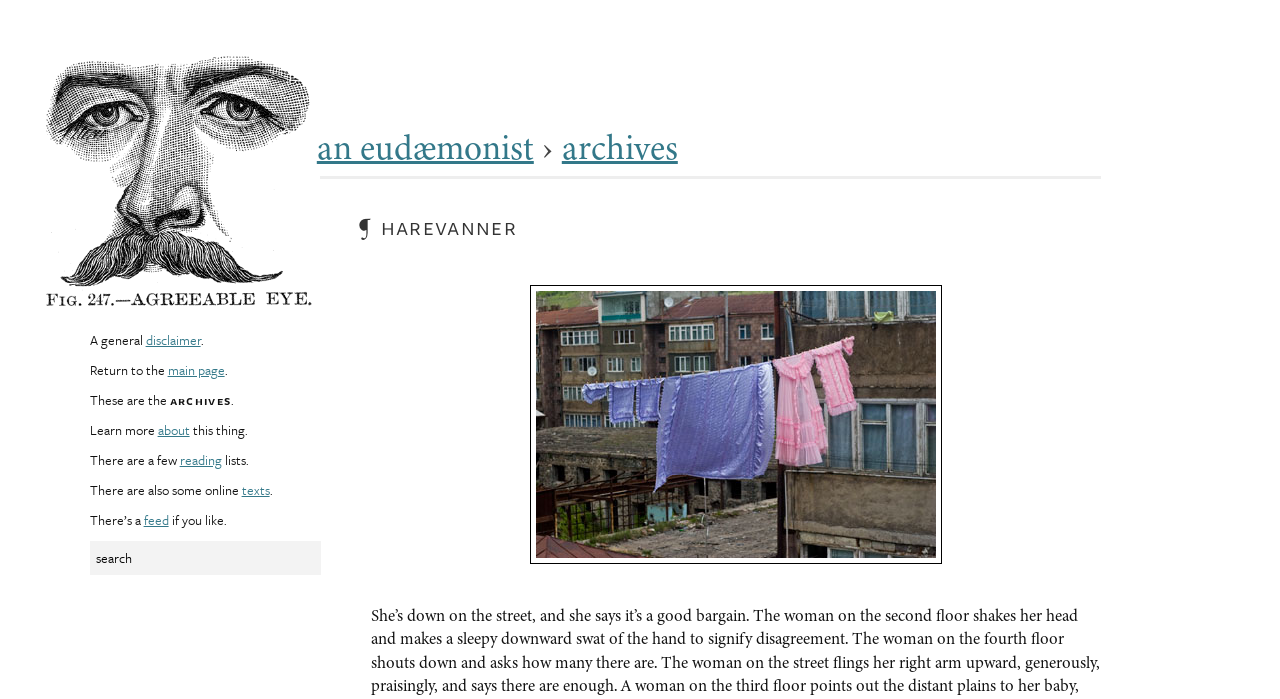Please determine the bounding box coordinates of the element's region to click in order to carry out the following instruction: "click the 'MCPL Wausau' link". The coordinates should be four float numbers between 0 and 1, i.e., [left, top, right, bottom].

None